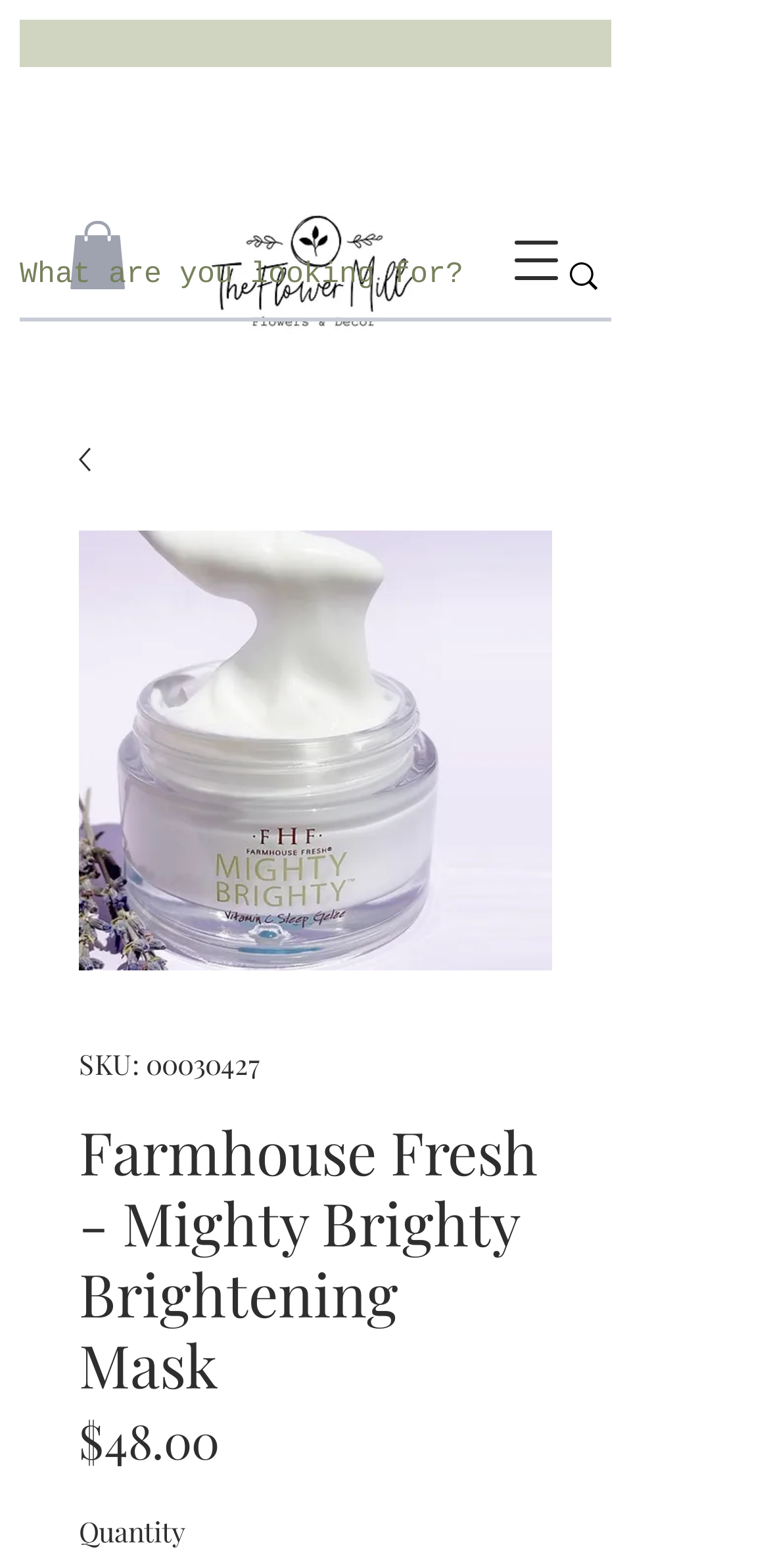Respond to the following question using a concise word or phrase: 
What is the price of the product?

$48.00